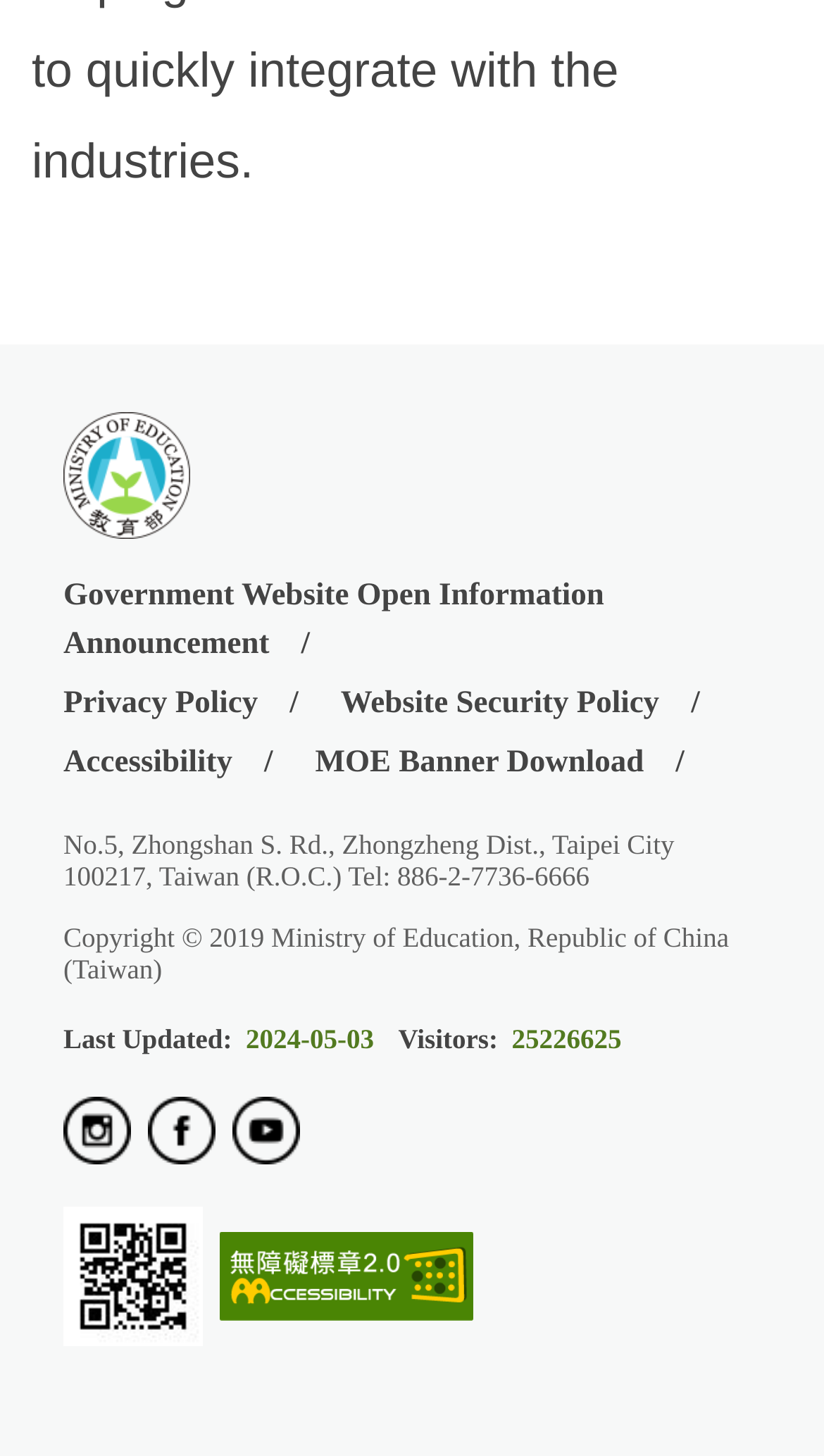Review the image closely and give a comprehensive answer to the question: What is the phone number of the Ministry of Education?

I found the phone number by looking at the static text element at the bottom of the page, which contains the address and phone number information.